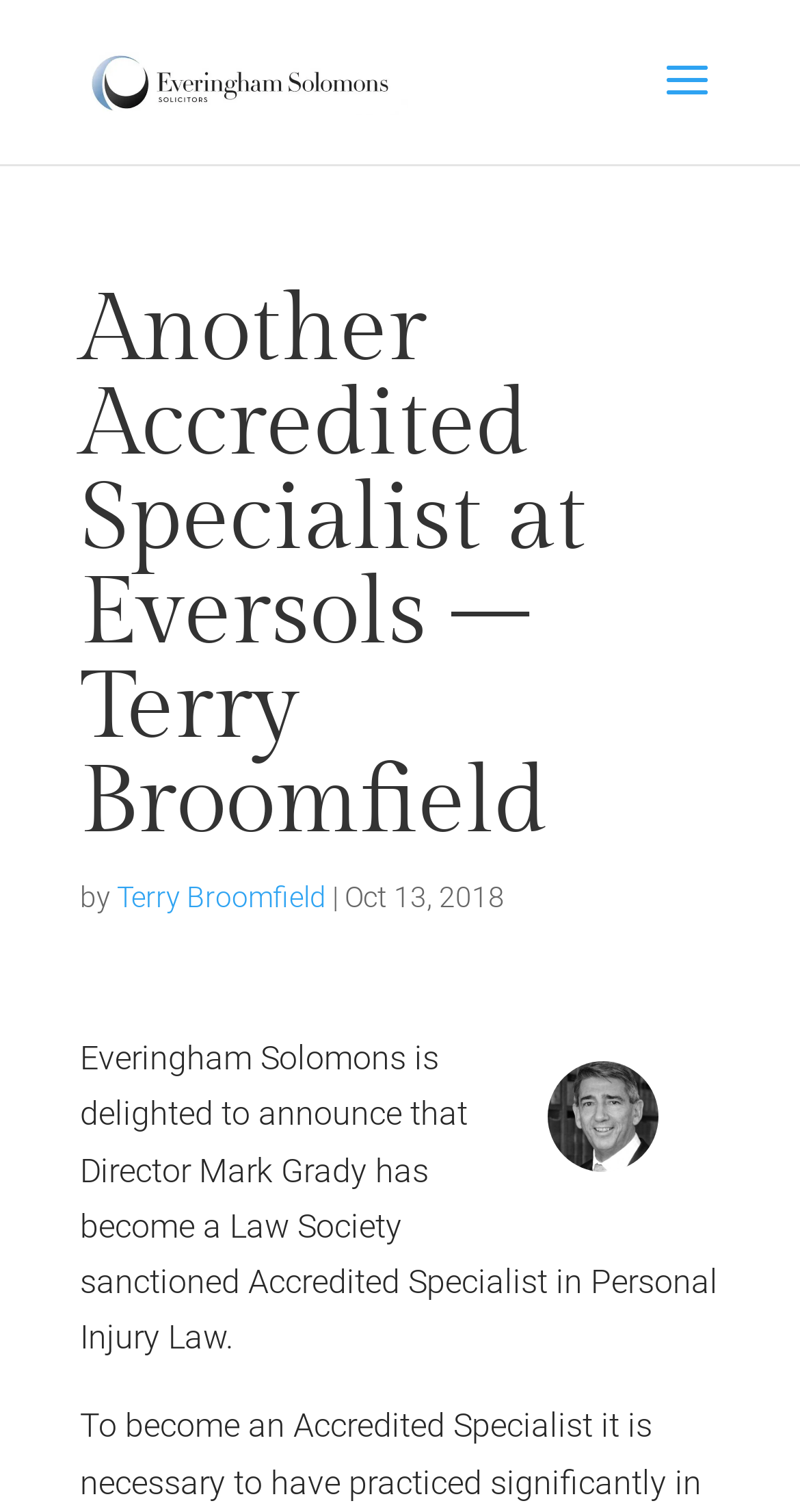Explain the contents of the webpage comprehensively.

The webpage is about Terry Broomfield, an accredited specialist at Eversols, and is hosted by Everingham Solomons Solicitors in Tamworth. At the top left of the page, there is a link and an image, both labeled "Everingham Solomons Solicitors - Tamworth". Below this, there is a heading that announces Terry Broomfield as an accredited specialist at Eversols. 

Following the heading, there is a line of text that includes the author's name, "Terry Broomfield", and the date "Oct 13, 2018". The author's name is a link. To the right of the date, there is an image labeled "TJB". 

Below this line, there is a paragraph of text that describes Mark Grady, a Director at Everingham Solomons, becoming a Law Society sanctioned Accredited Specialist in Personal Injury Law.